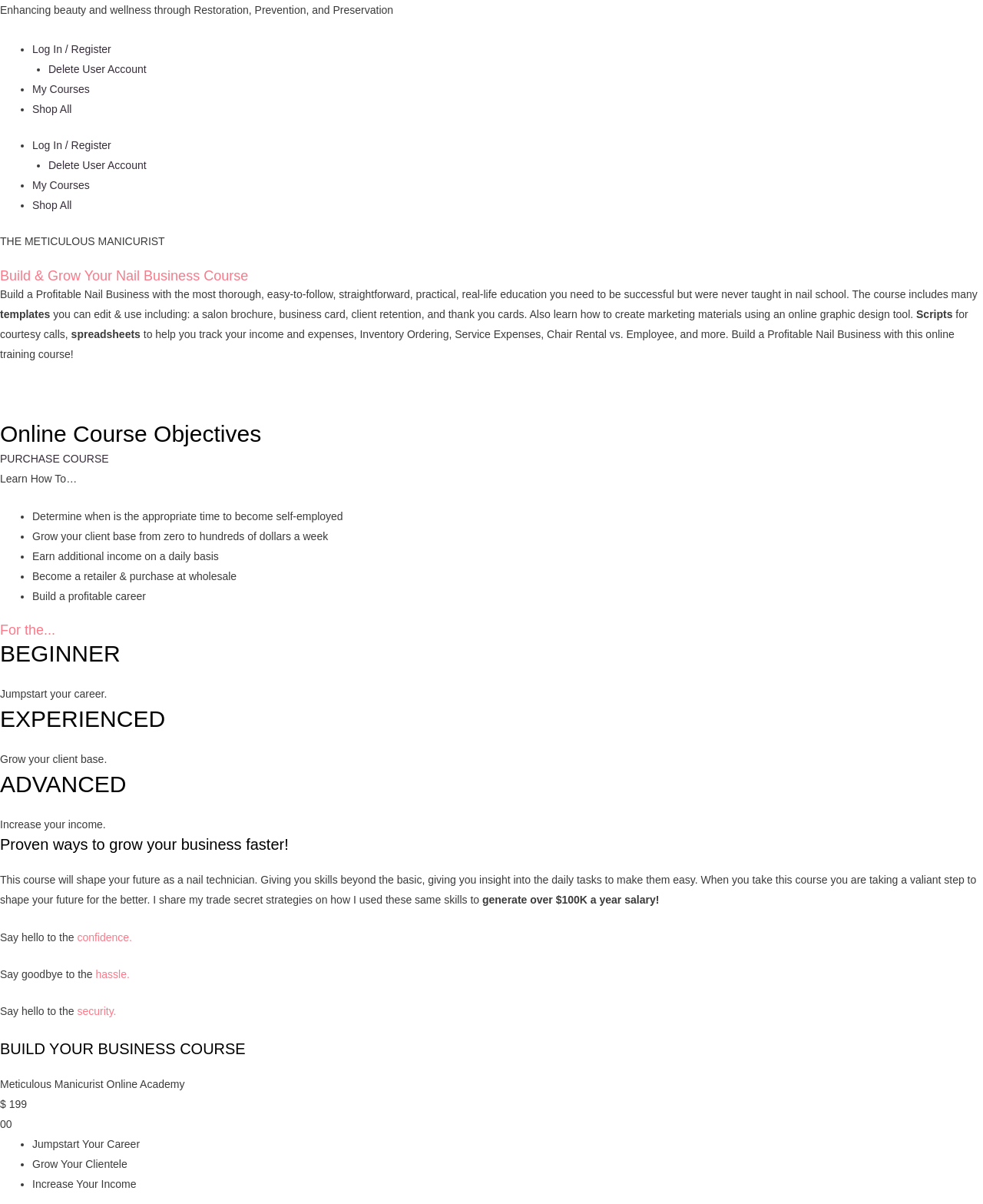Determine the bounding box coordinates of the clickable element to complete this instruction: "Follow on Twitter". Provide the coordinates in the format of four float numbers between 0 and 1, [left, top, right, bottom].

None